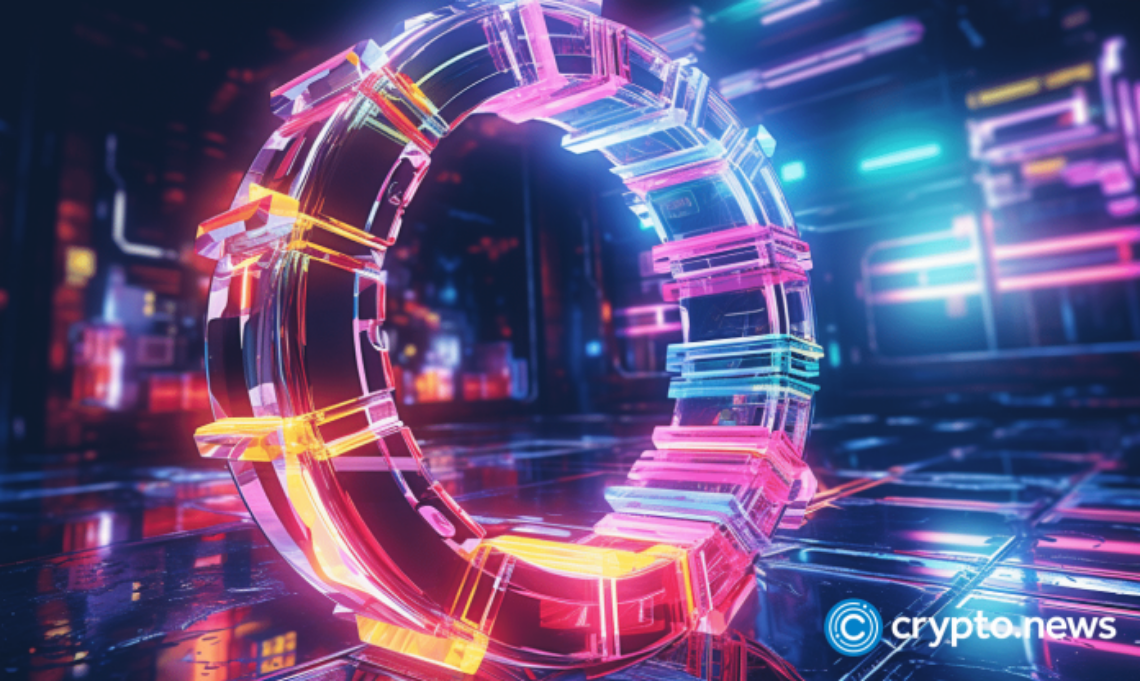What is the theme of the digital environment?
Based on the image, give a concise answer in the form of a single word or short phrase.

Tech-inspired